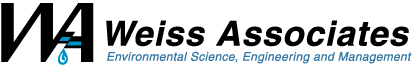Elaborate on the elements present in the image.

The image features the logo of Weiss Associates, which prominently displays the company's name alongside its slogan. The logo incorporates an artistic representation of the letters "W" and "A," illustrating the innovative and professional spirit of the firm. Below the logo, the full title reads: "Weiss Associates" followed by the tagline "Environmental Science, Engineering and Management." This succinctly communicates the company's focus and expertise in providing high-quality solutions in environmental science and engineering. The design effectively conveys a modern and professional aesthetic, reflecting the firm's commitment to excellence in the fields it serves.